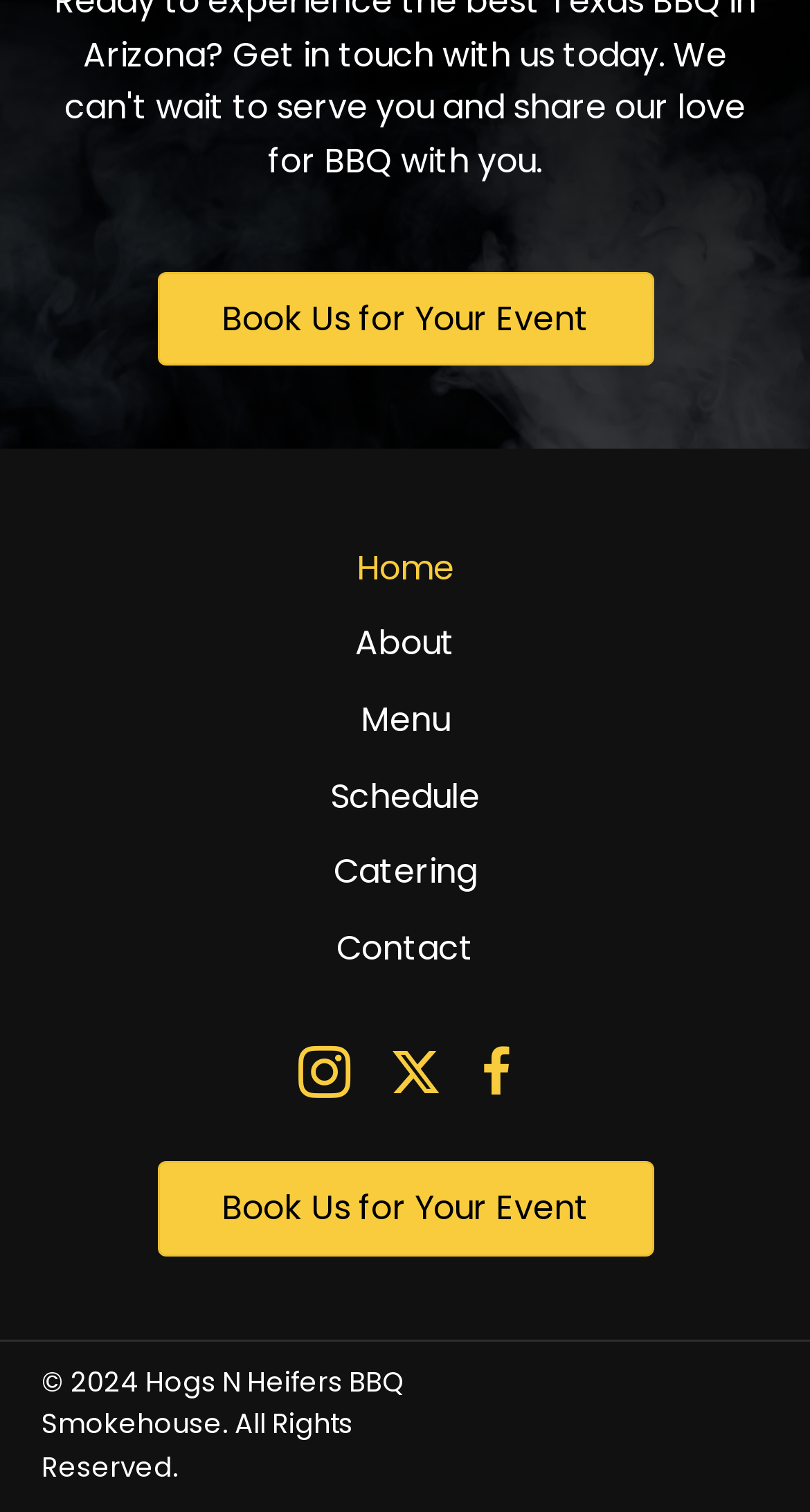What is the purpose of the 'Book Us for Your Event' link?
Answer the question using a single word or phrase, according to the image.

To book an event